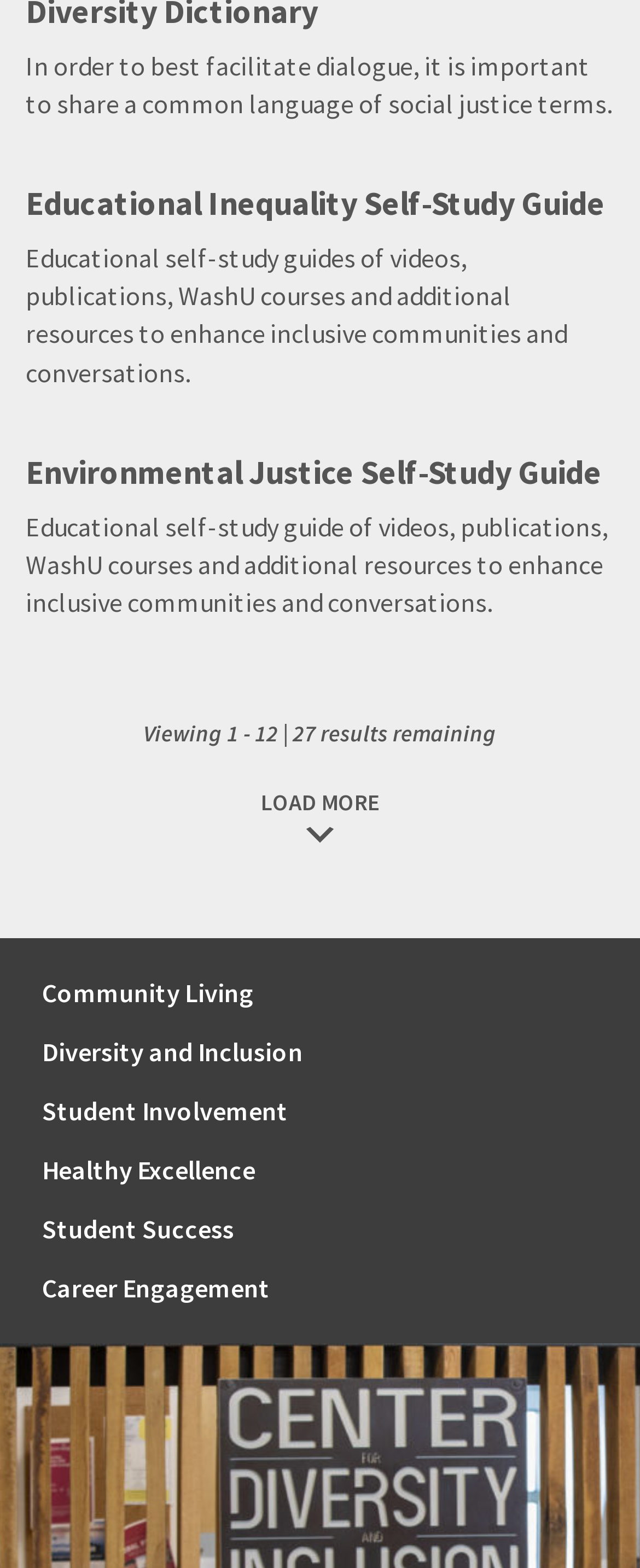What is the category of the link 'Community Living'?
Please give a detailed answer to the question using the information shown in the image.

The category of the link 'Community Living' can be determined by looking at its position and the surrounding links. It is likely that 'Community Living' is a subcategory of 'Student Involvement'.